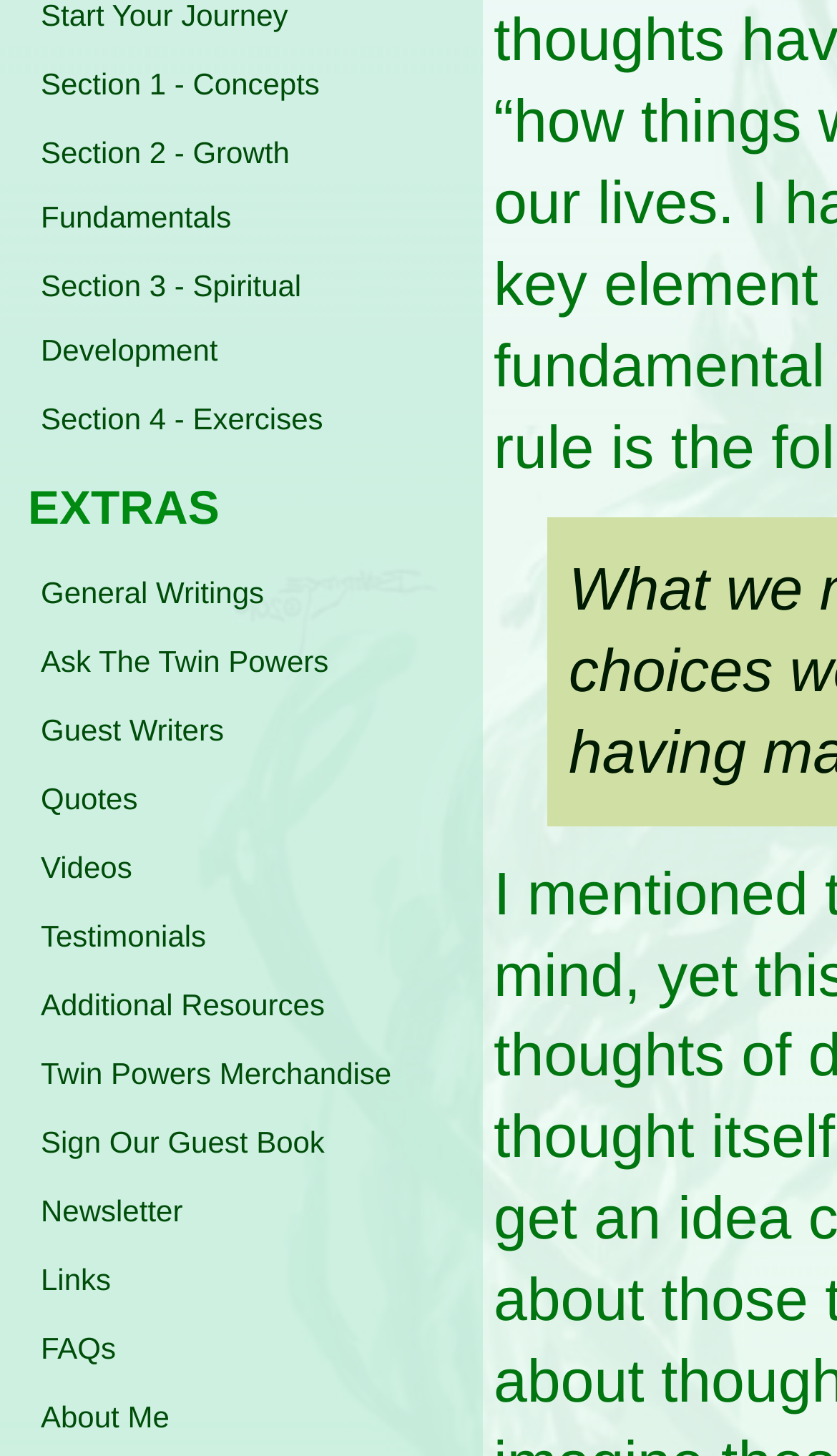Can you identify the bounding box coordinates of the clickable region needed to carry out this instruction: 'Support us'? The coordinates should be four float numbers within the range of 0 to 1, stated as [left, top, right, bottom].

None